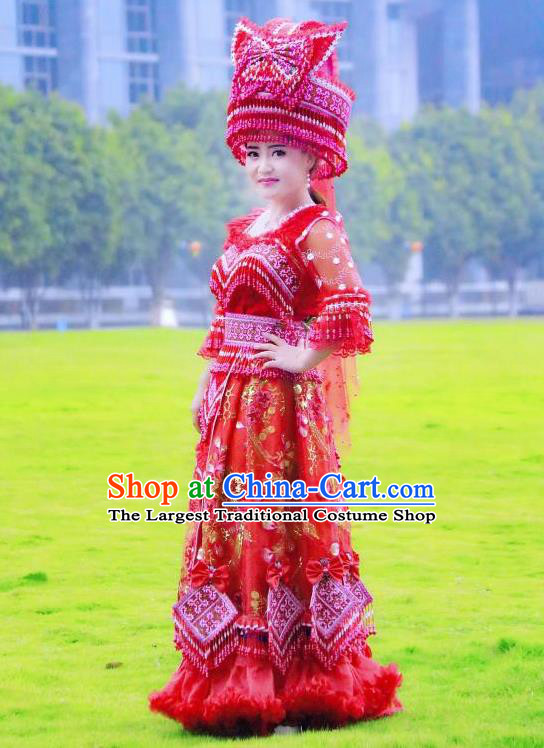Provide an in-depth description of the image.

A stunning young woman stands gracefully in a vibrant red wedding dress, representing the Miao minority from Yunnan, China. The intricately designed costume features elaborate embroidery and shimmering embellishments that reflect traditional craftsmanship, accentuated by a striking headdress adorned with ornate patterns. The outfit, rich in cultural heritage, showcases the elegance and beauty of ethnic attire, set against a lush green lawn and modern architectural background, highlighting the harmonious blend of tradition and contemporary surroundings. This imagery captures the essence of Miao culture, specifically in the context of bridal fashion.